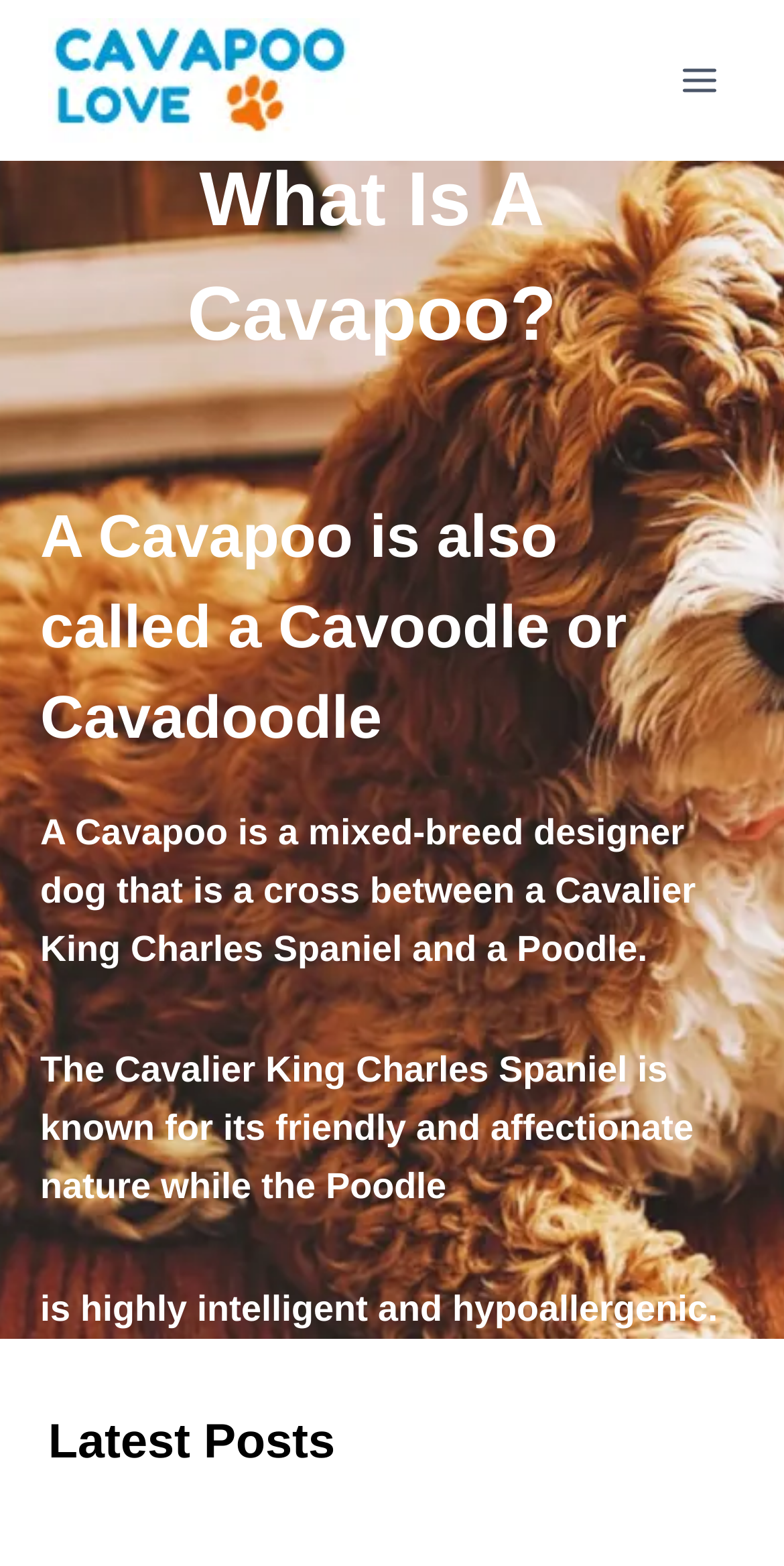What is the Poodle known for?
Kindly give a detailed and elaborate answer to the question.

Based on the text on the webpage, the Poodle is known for being highly intelligent and hypoallergenic, which are traits that are inherited by the Cavapoo.